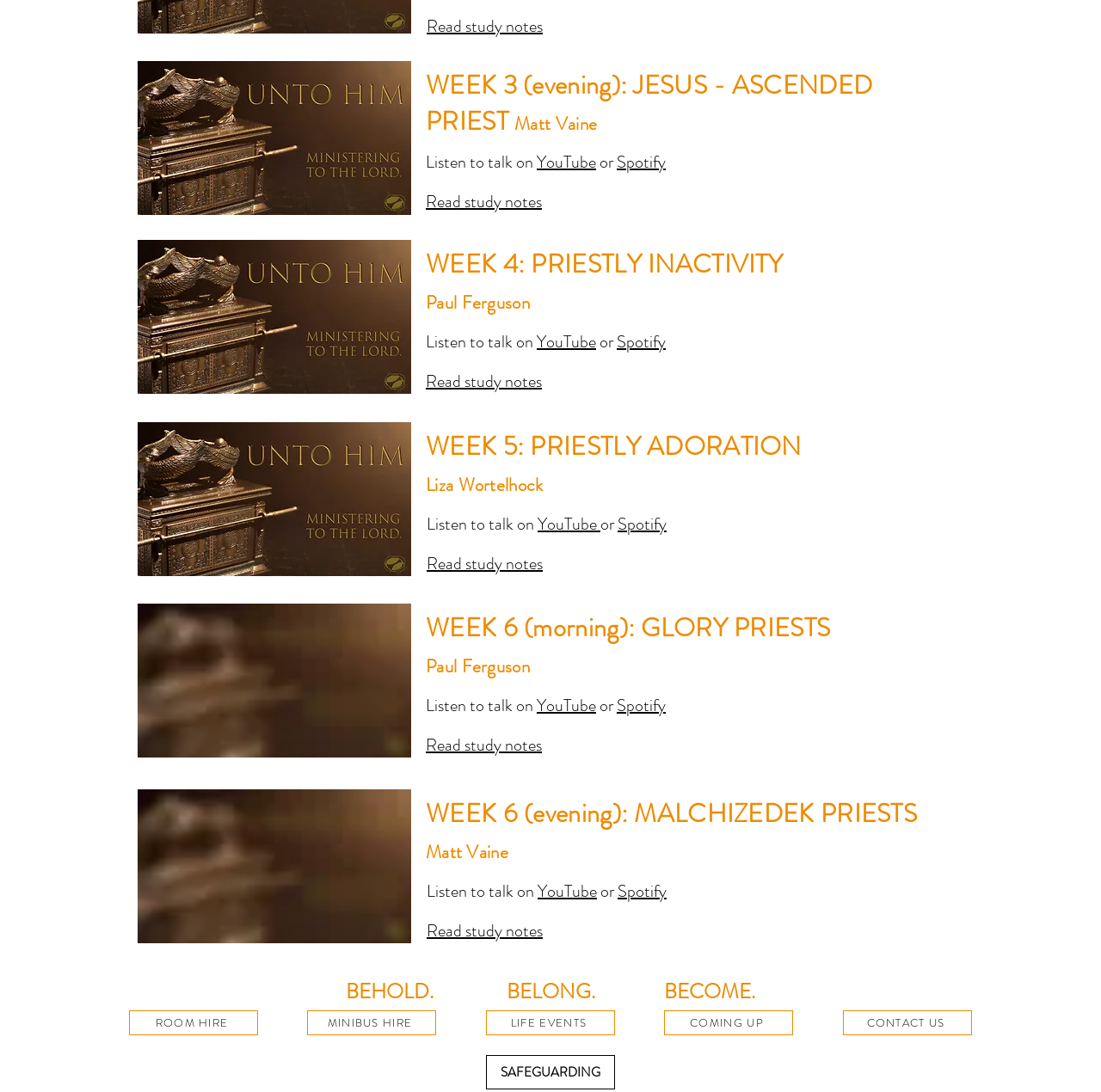What is the name of the image file used in the study notes?
Please use the visual content to give a single word or phrase answer.

untohim.jpg